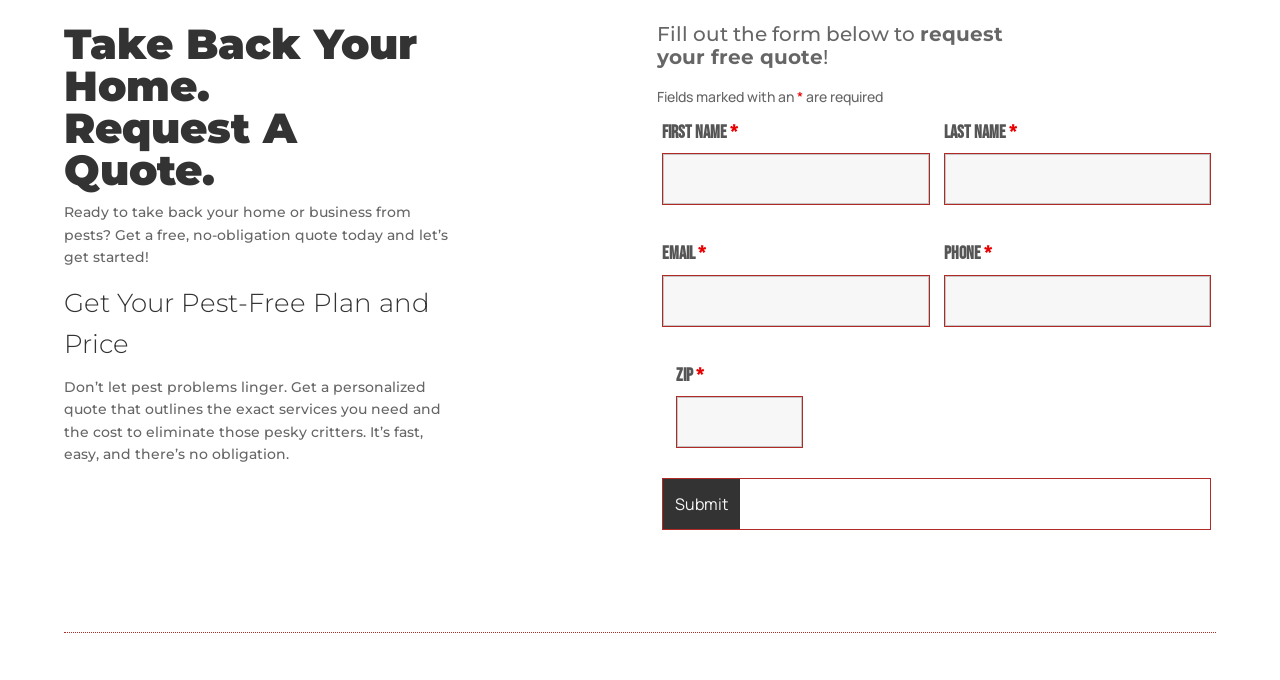What is the benefit of getting a quote?
Please give a detailed answer to the question using the information shown in the image.

The webpage mentions that the quote is 'free, no-obligation', suggesting that the user can get a quote without being committed to purchasing any services.